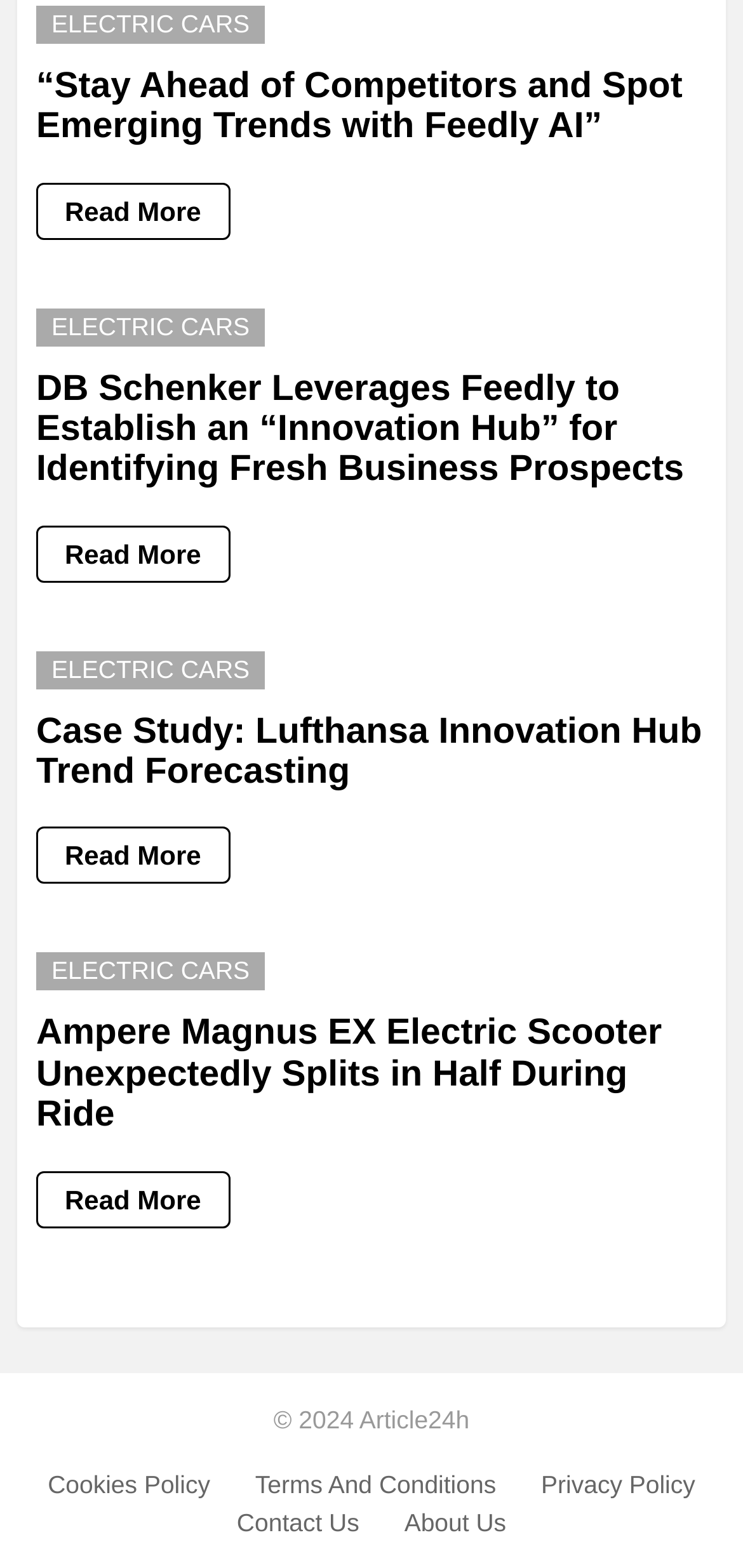Give the bounding box coordinates for this UI element: "Terms And Conditions". The coordinates should be four float numbers between 0 and 1, arranged as [left, top, right, bottom].

[0.318, 0.938, 0.693, 0.958]